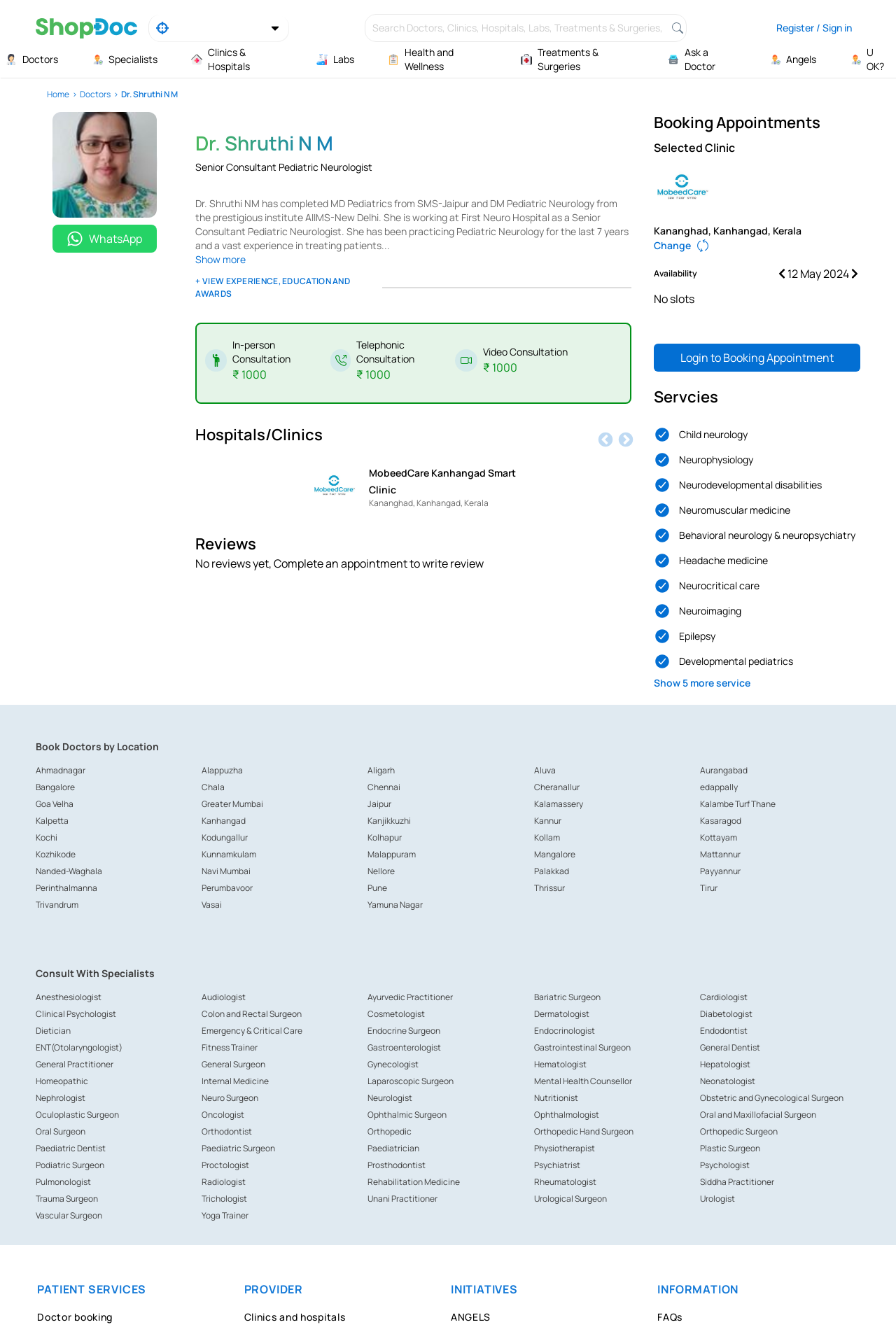Give a concise answer using only one word or phrase for this question:
What is the cost of an in-person consultation?

₹ 1000